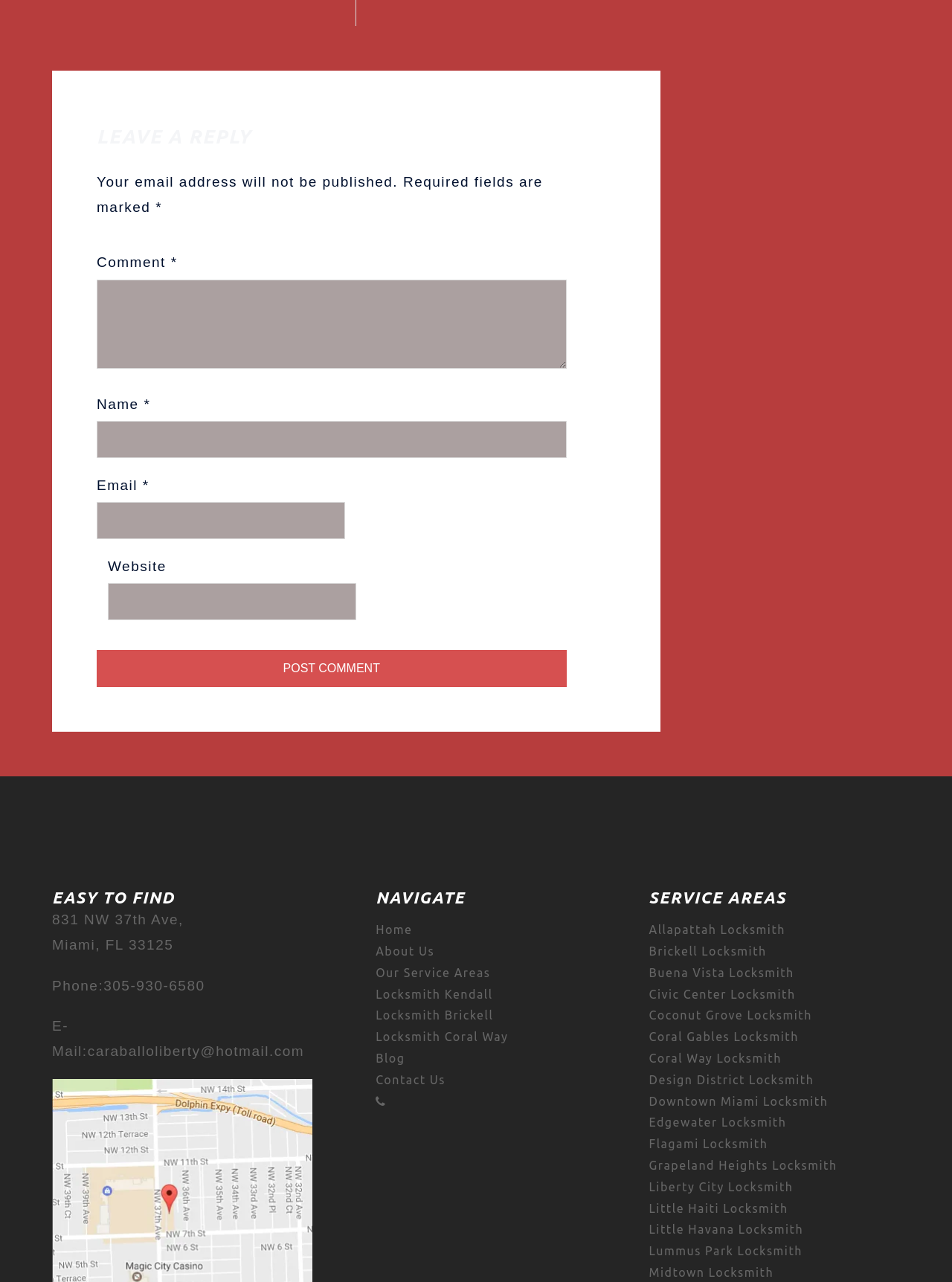Answer the question with a single word or phrase: 
What is the business's contact information?

Phone and email